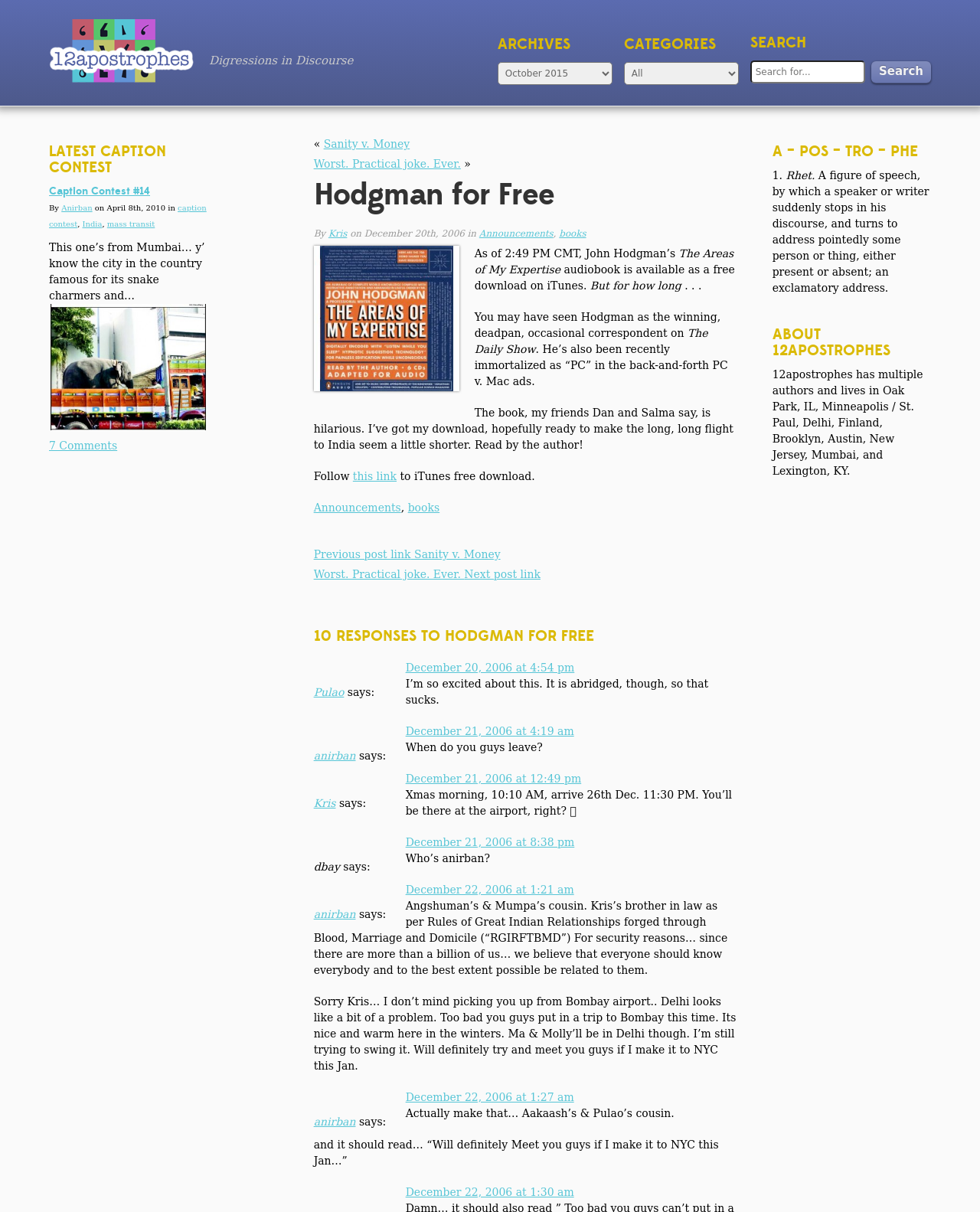Answer the question below using just one word or a short phrase: 
How many responses are there to 'Hodgman for Free'?

10